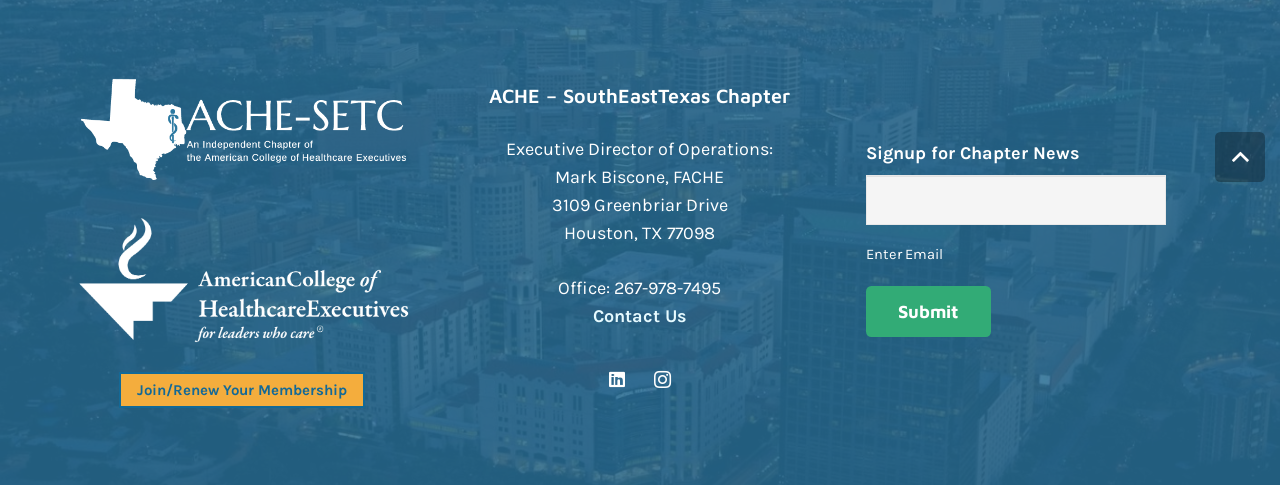Look at the image and write a detailed answer to the question: 
What is the purpose of the green 'Submit' button?

The green 'Submit' button is located next to the 'Enter Email' input field, which suggests that its purpose is to submit the email address entered by the user to receive chapter news.